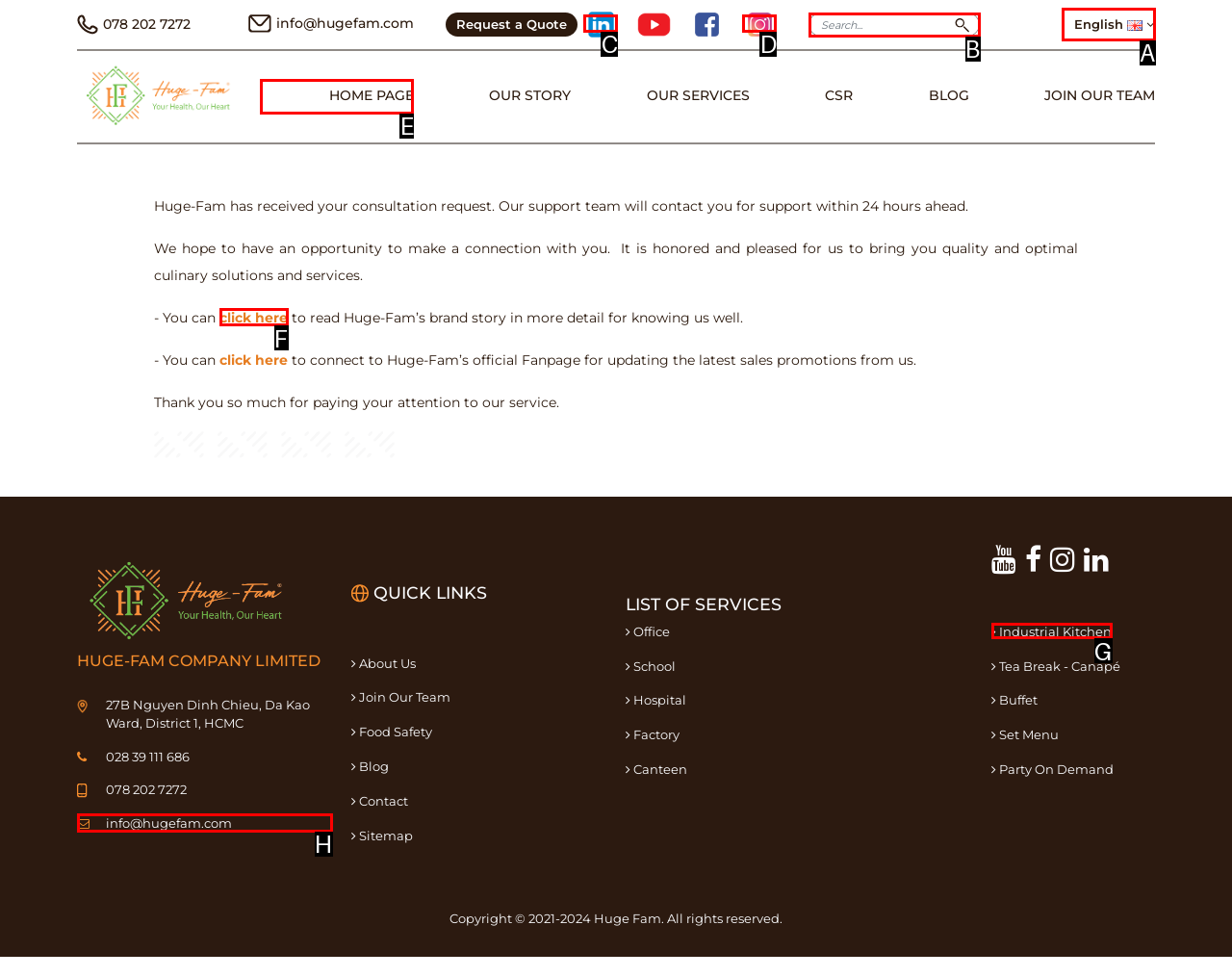Match the HTML element to the description: English. Answer with the letter of the correct option from the provided choices.

A